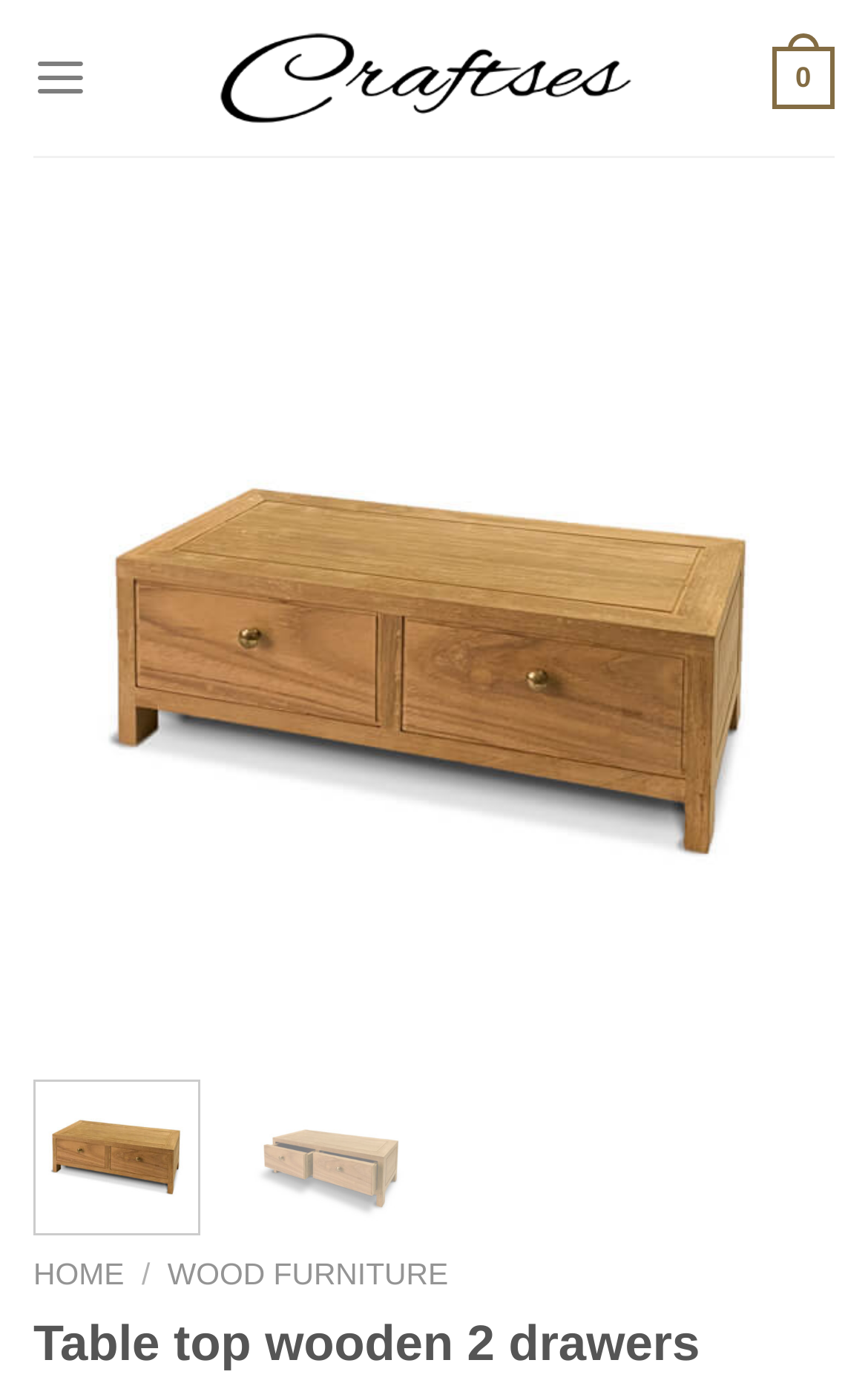Determine the main text heading of the webpage and provide its content.

Table top wooden 2 drawers storage